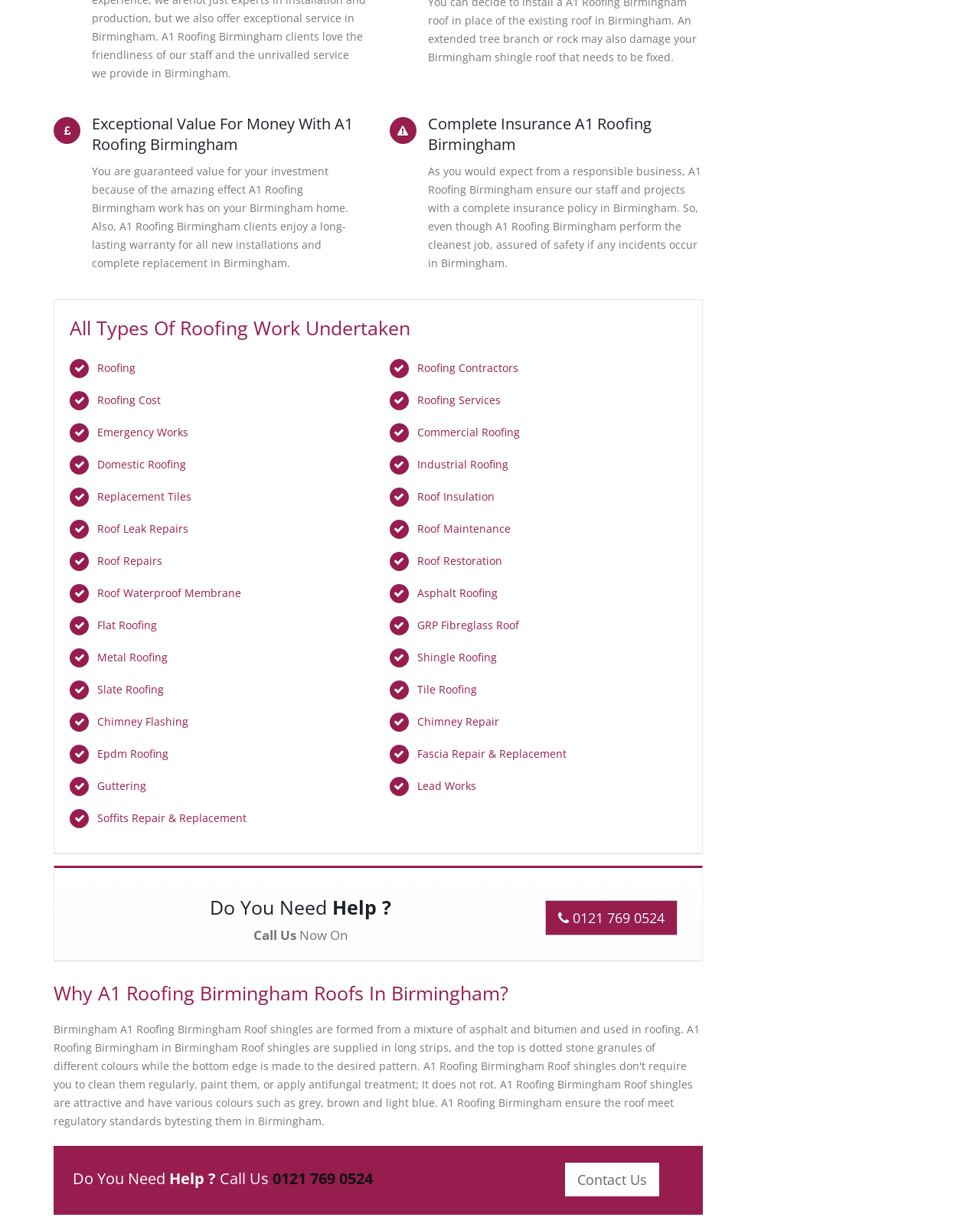Provide the bounding box coordinates for the area that should be clicked to complete the instruction: "Click on 'Roofing' to learn more".

[0.099, 0.294, 0.138, 0.306]